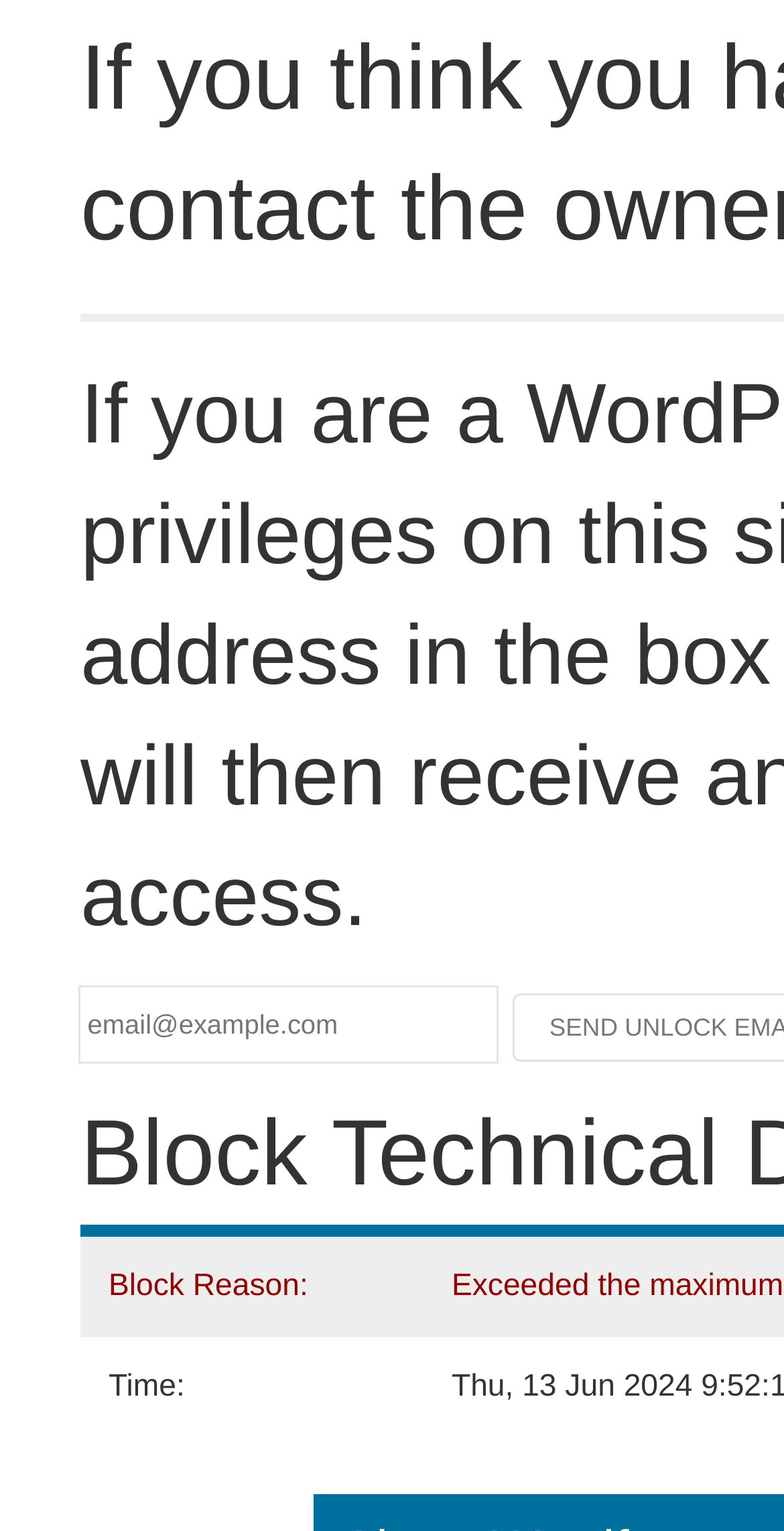Bounding box coordinates are to be given in the format (top-left x, top-left y, bottom-right x, bottom-right y). All values must be floating point numbers between 0 and 1. Provide the bounding box coordinate for the UI element described as: name="email" placeholder="email@example.com"

[0.103, 0.645, 0.633, 0.694]